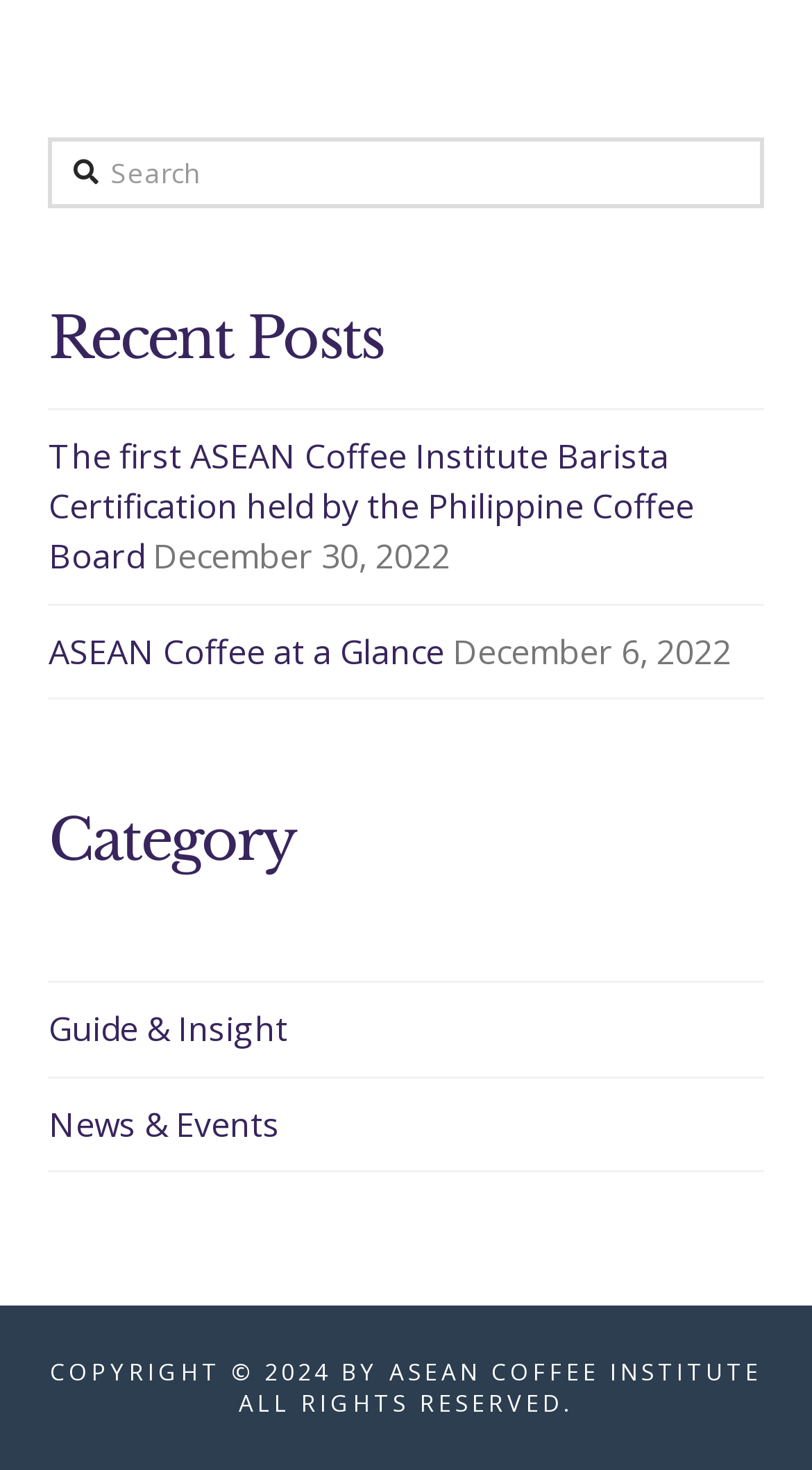Identify and provide the bounding box for the element described by: "News & Events".

[0.06, 0.748, 0.345, 0.782]